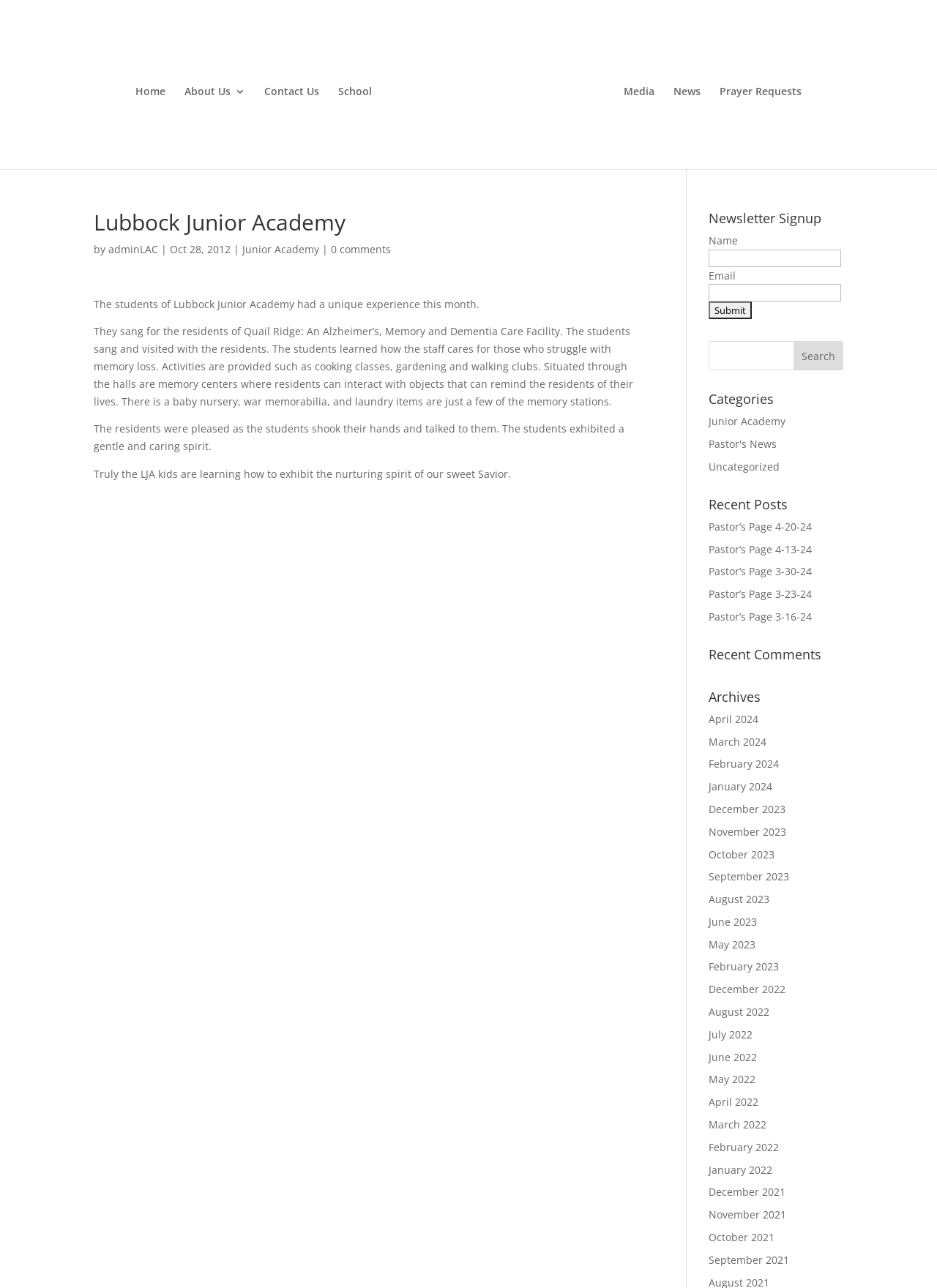How many textboxes are there in the 'Newsletter Signup' section?
Provide a fully detailed and comprehensive answer to the question.

I looked at the 'Newsletter Signup' section and found two textboxes, one for 'Name' and one for 'Email'.